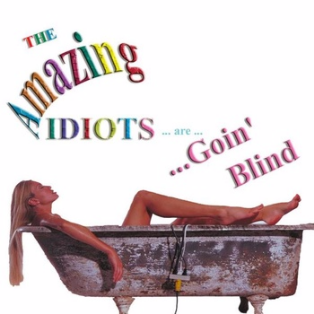What is the characteristic of the band's artistic identity?
Please use the image to provide an in-depth answer to the question.

The unique presentation of the album cover, including the colorful text and the relaxed scene, suggests a blend of humor and creativity characteristic of the band's artistic identity.